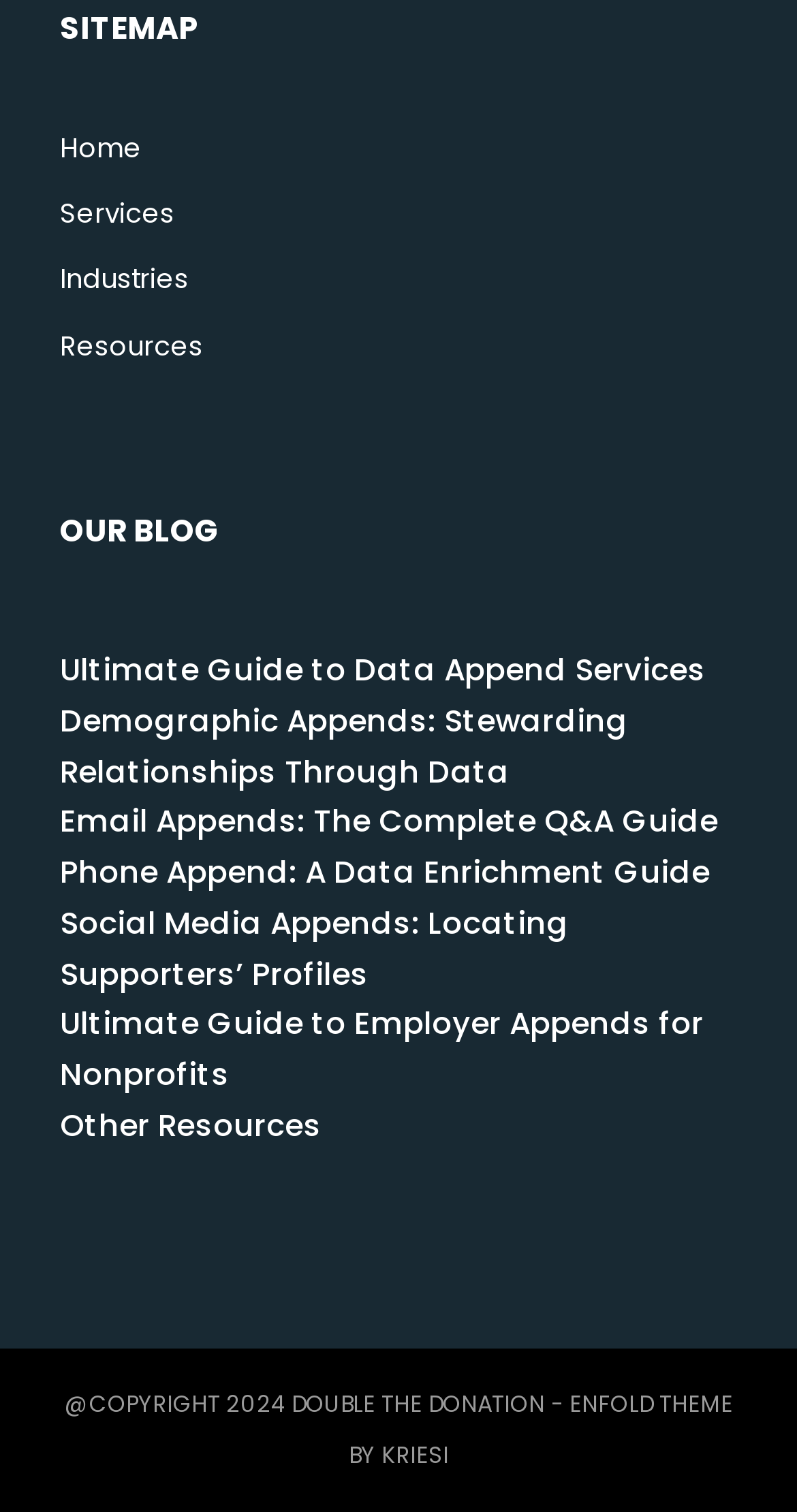Using the provided element description: "Enfold Theme by Kriesi", identify the bounding box coordinates. The coordinates should be four floats between 0 and 1 in the order [left, top, right, bottom].

[0.437, 0.918, 0.919, 0.973]